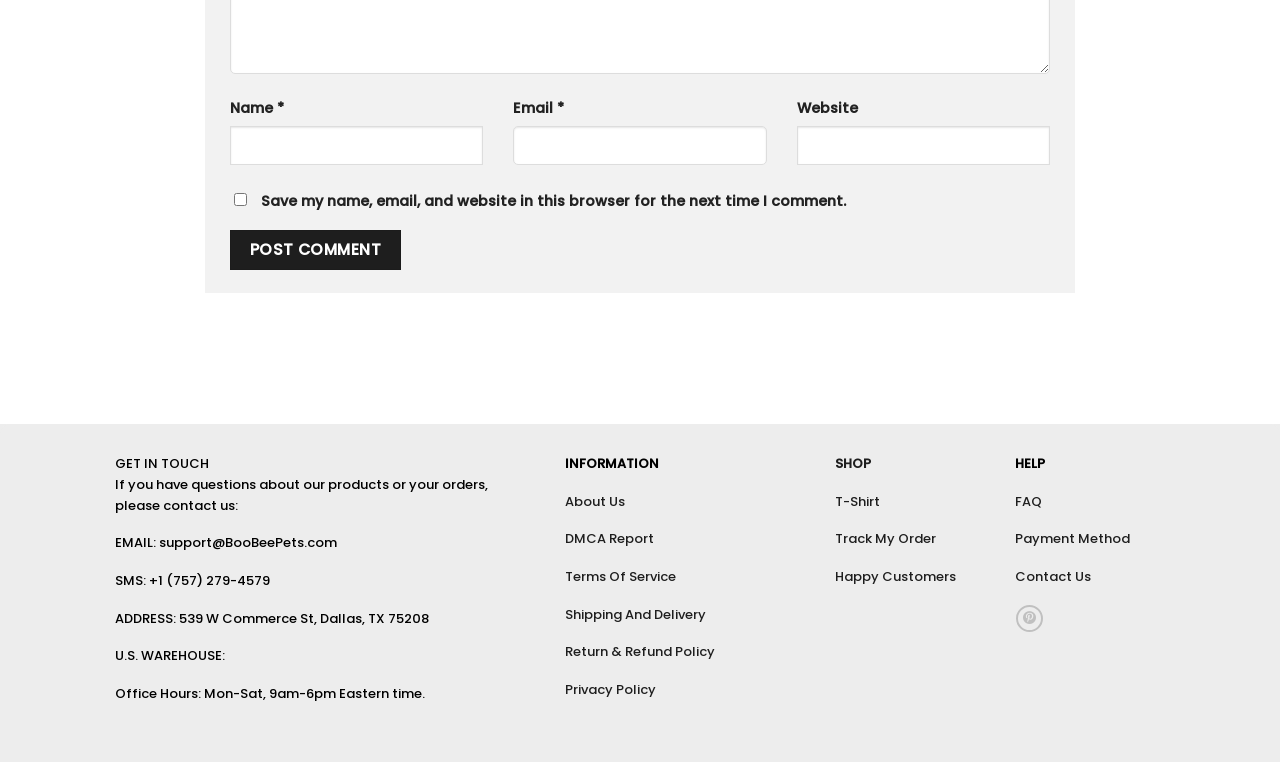Provide a brief response to the question below using one word or phrase:
What is the purpose of the form at the top?

Leave a comment